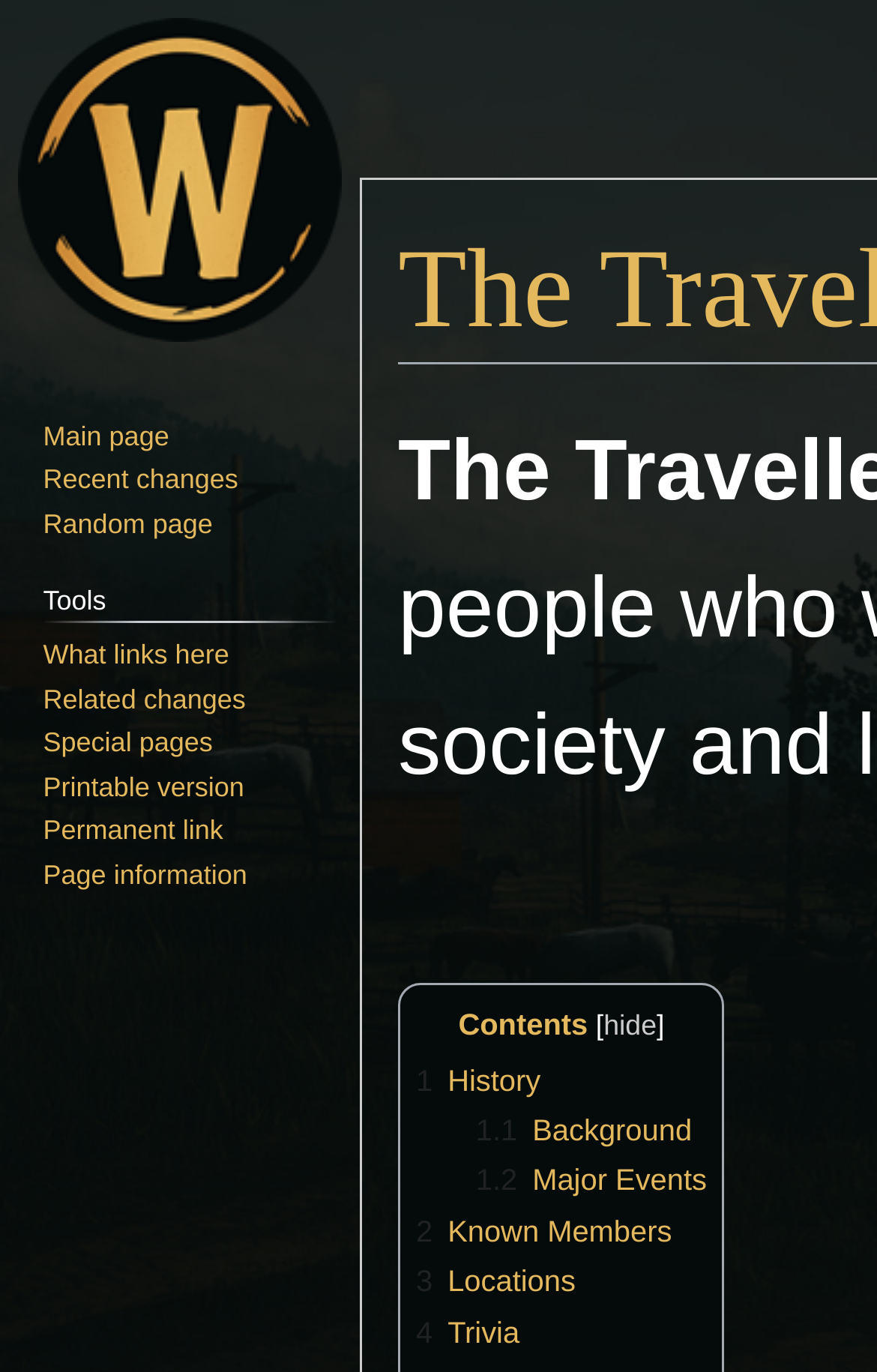Locate the bounding box coordinates of the clickable area to execute the instruction: "View contents". Provide the coordinates as four float numbers between 0 and 1, represented as [left, top, right, bottom].

[0.523, 0.735, 0.67, 0.759]